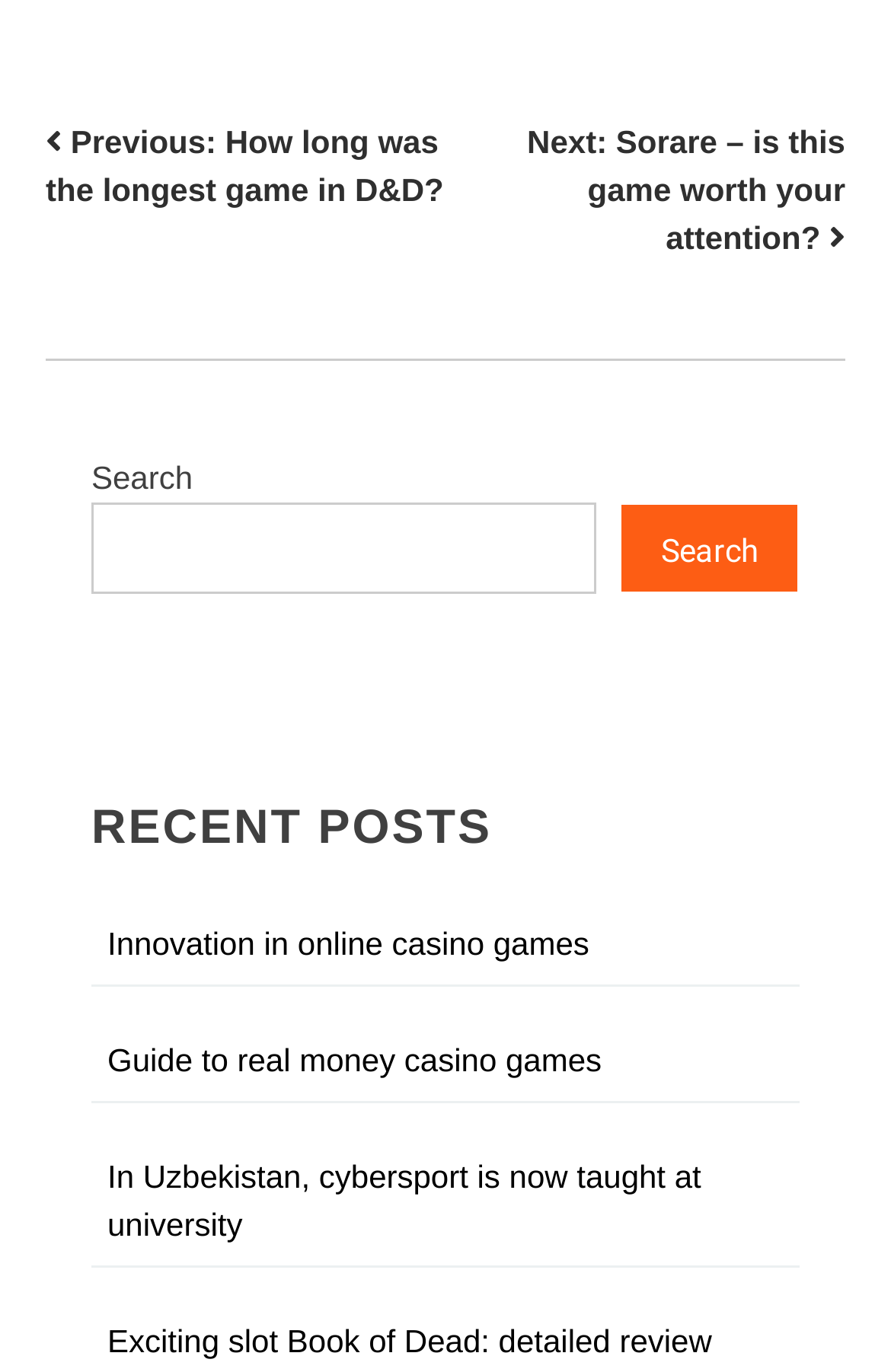Locate the bounding box of the UI element based on this description: "parent_node: Search name="s"". Provide four float numbers between 0 and 1 as [left, top, right, bottom].

[0.103, 0.366, 0.67, 0.433]